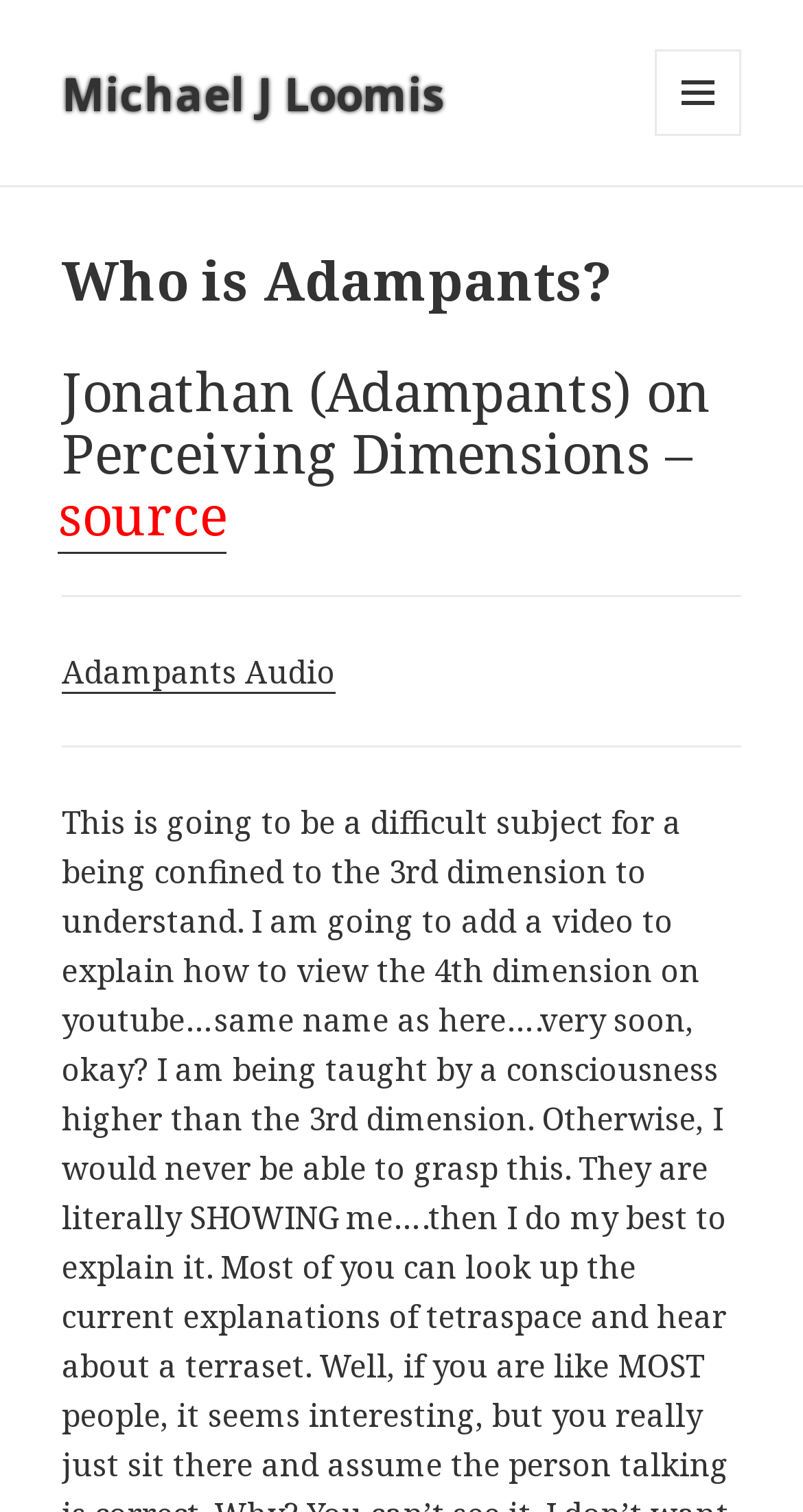Identify and extract the main heading from the webpage.

Who is Adampants?